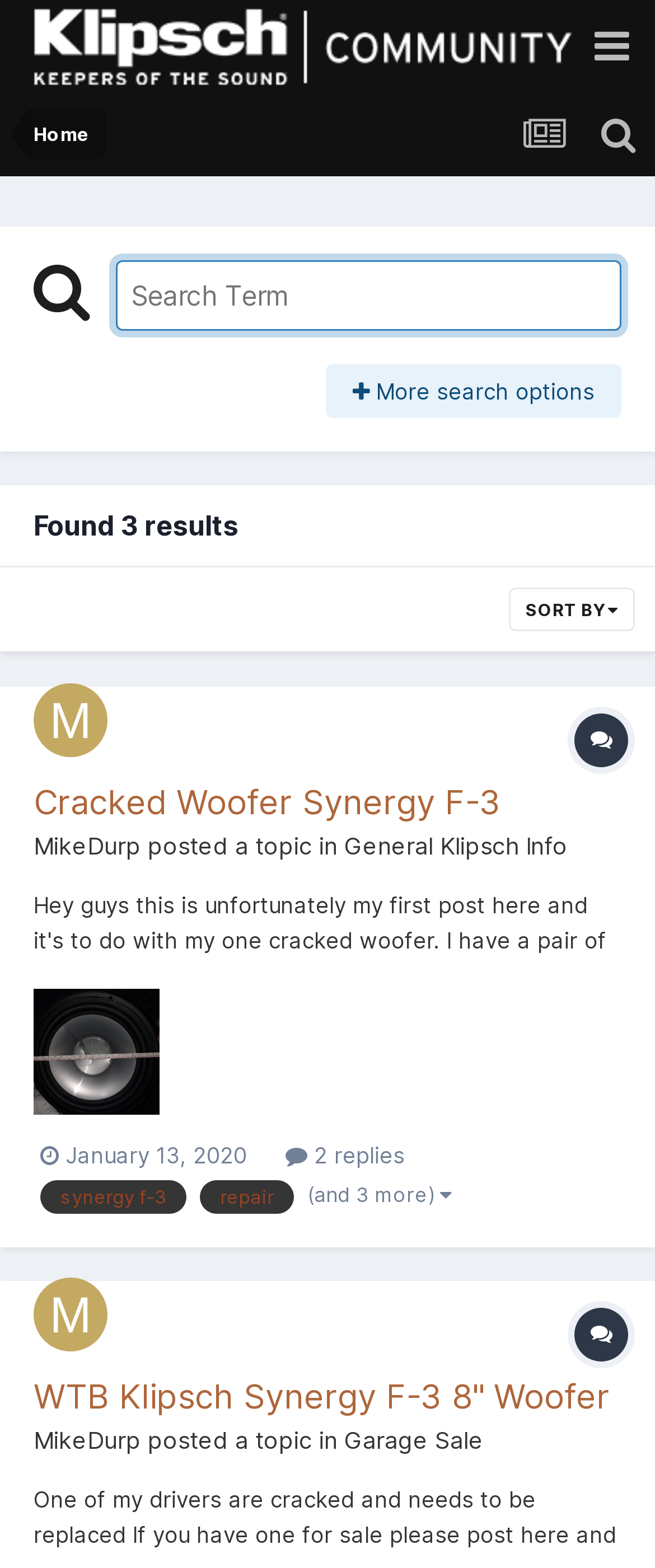Locate the bounding box coordinates of the area you need to click to fulfill this instruction: 'Click on the 'Home' link'. The coordinates must be in the form of four float numbers ranging from 0 to 1: [left, top, right, bottom].

None